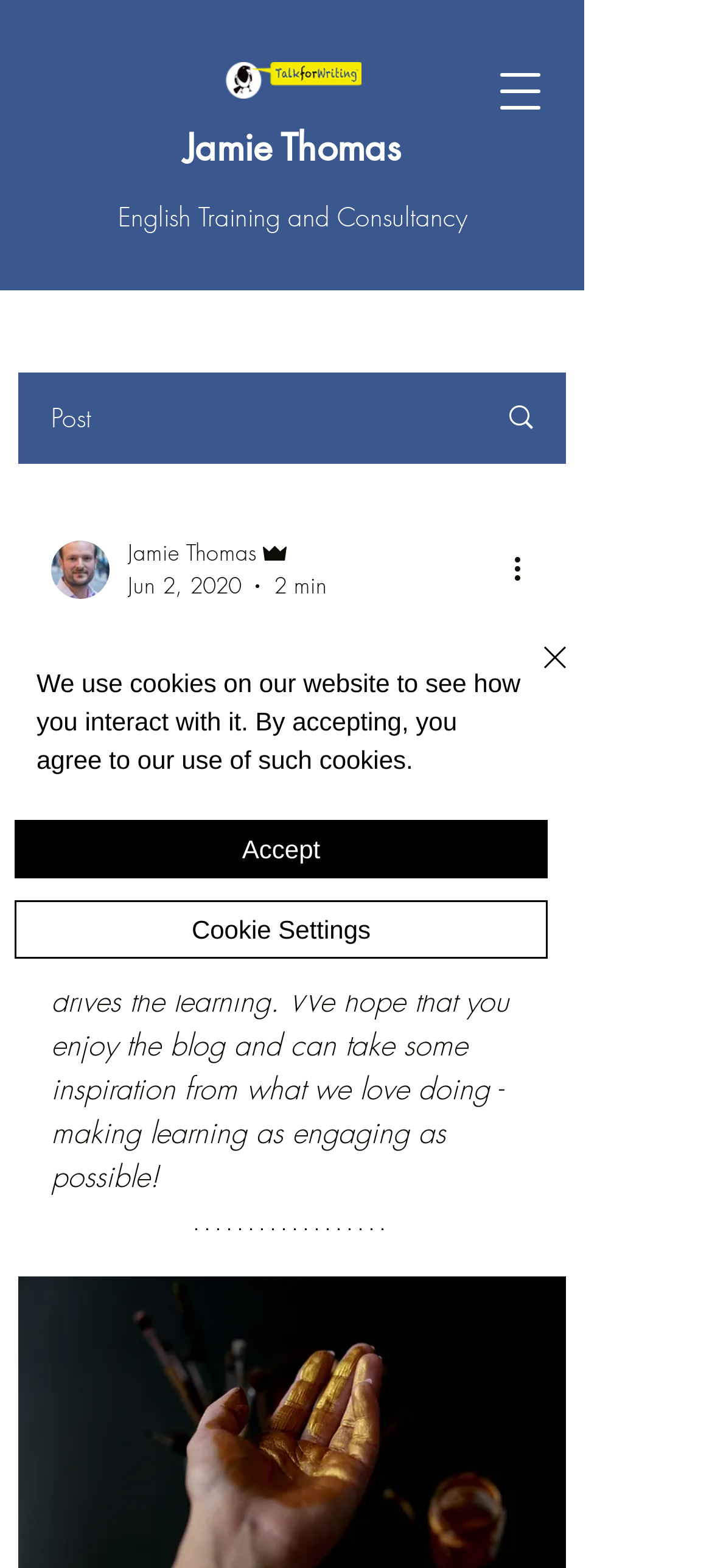Provide a short answer using a single word or phrase for the following question: 
What is the estimated reading time of the post?

2 min